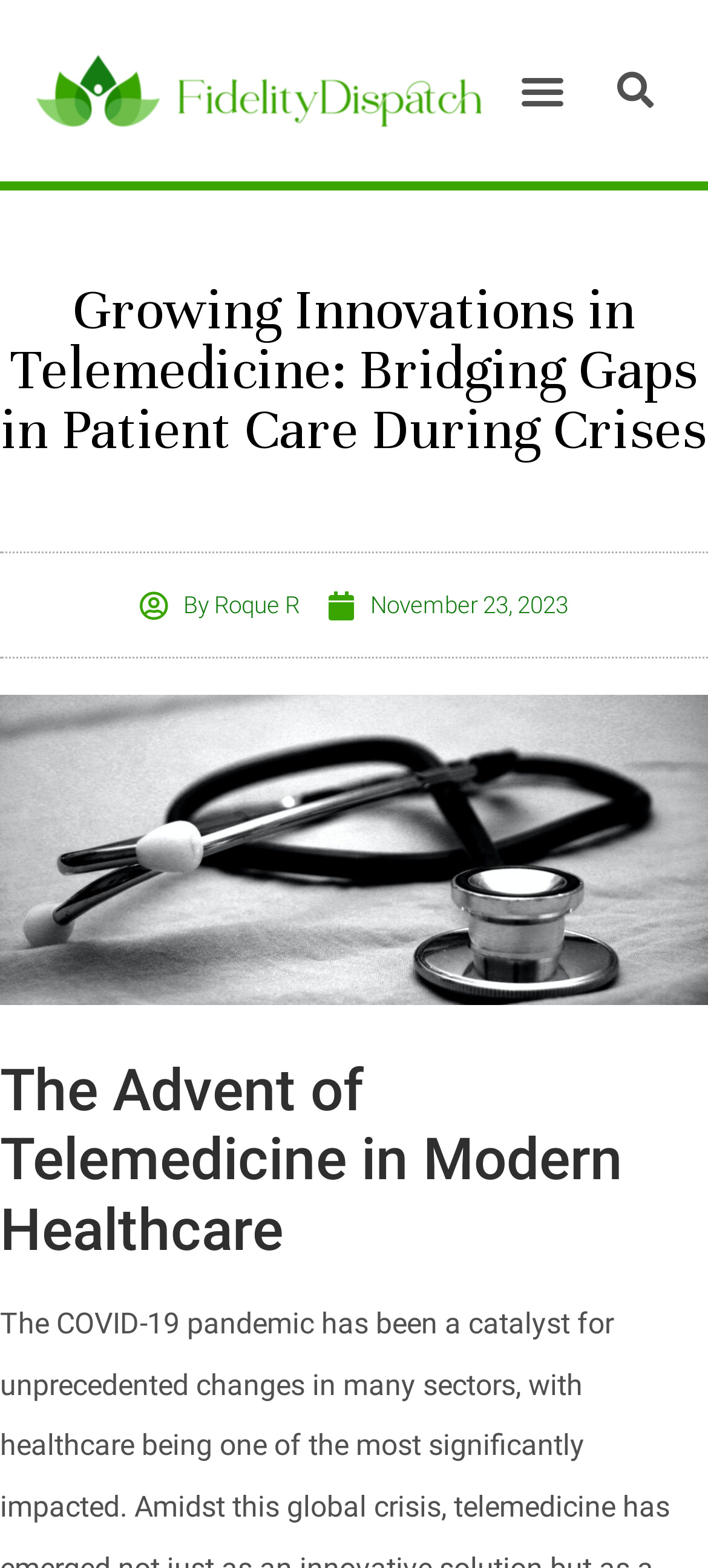Offer a meticulous caption that includes all visible features of the webpage.

The webpage appears to be an article about telemedicine, specifically discussing its role in bridging gaps in patient care during crises. At the top left of the page, there is a logo for Fidelity Dispatch, accompanied by a menu toggle button to the right. A search bar is located at the top right corner of the page.

Below the top navigation section, the main title of the article "Growing Innovations in Telemedicine: Bridging Gaps in Patient Care During Crises" is prominently displayed across the entire width of the page. The author's name, "Roque R", is mentioned below the title, along with the publication date, "November 23, 2023".

A large image of a black stethoscope spans the entire width of the page, likely serving as a visual representation of the healthcare industry. Below the image, a subheading "The Advent of Telemedicine in Modern Healthcare" is displayed, indicating the start of the article's content.